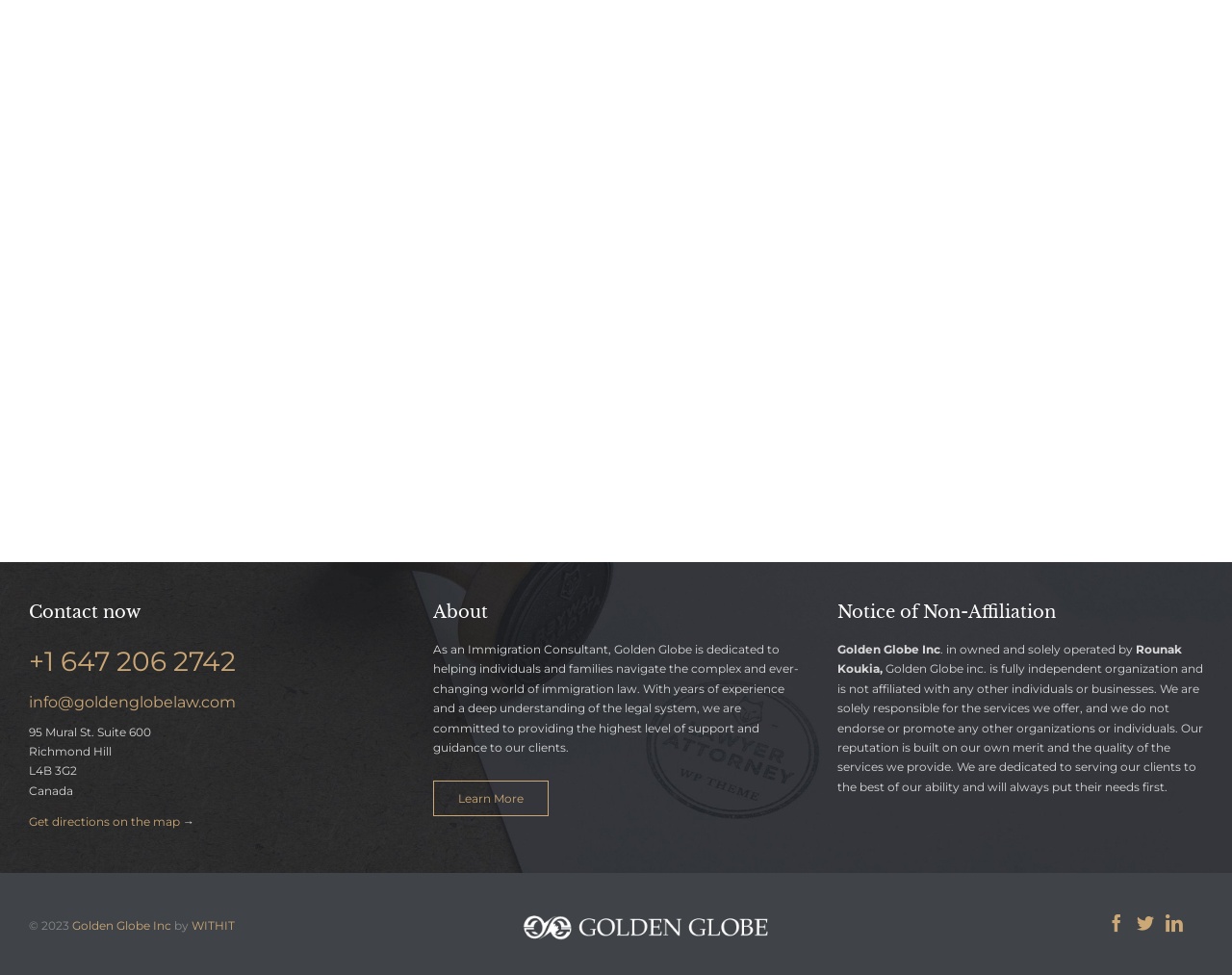What is the phone number listed on the website?
Kindly offer a detailed explanation using the data available in the image.

The phone number is listed in the complementary section of the webpage, along with the email address and physical address, suggesting that it is a contact method for the organization.